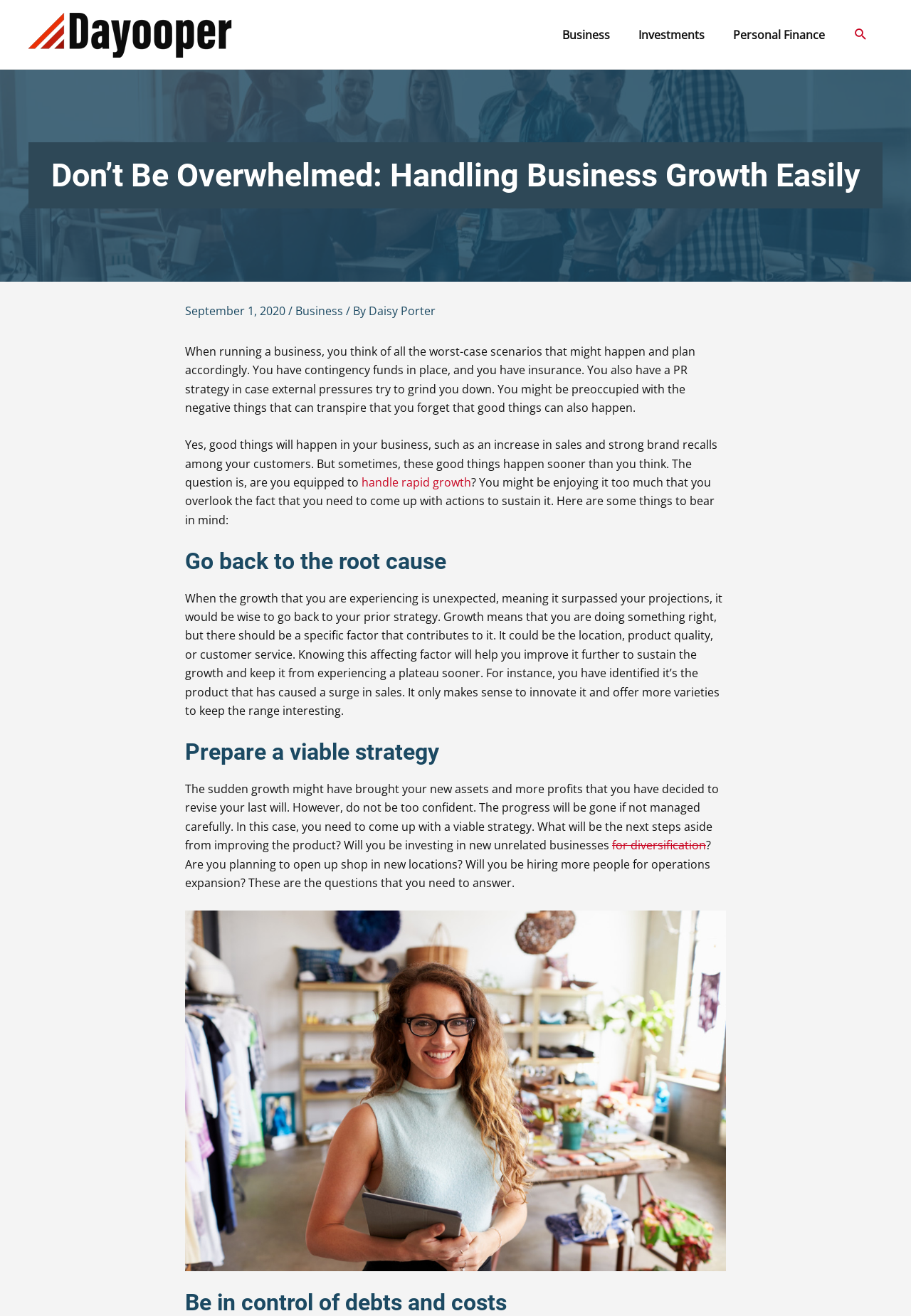What is the main topic of the article?
Based on the image, provide your answer in one word or phrase.

Business growth